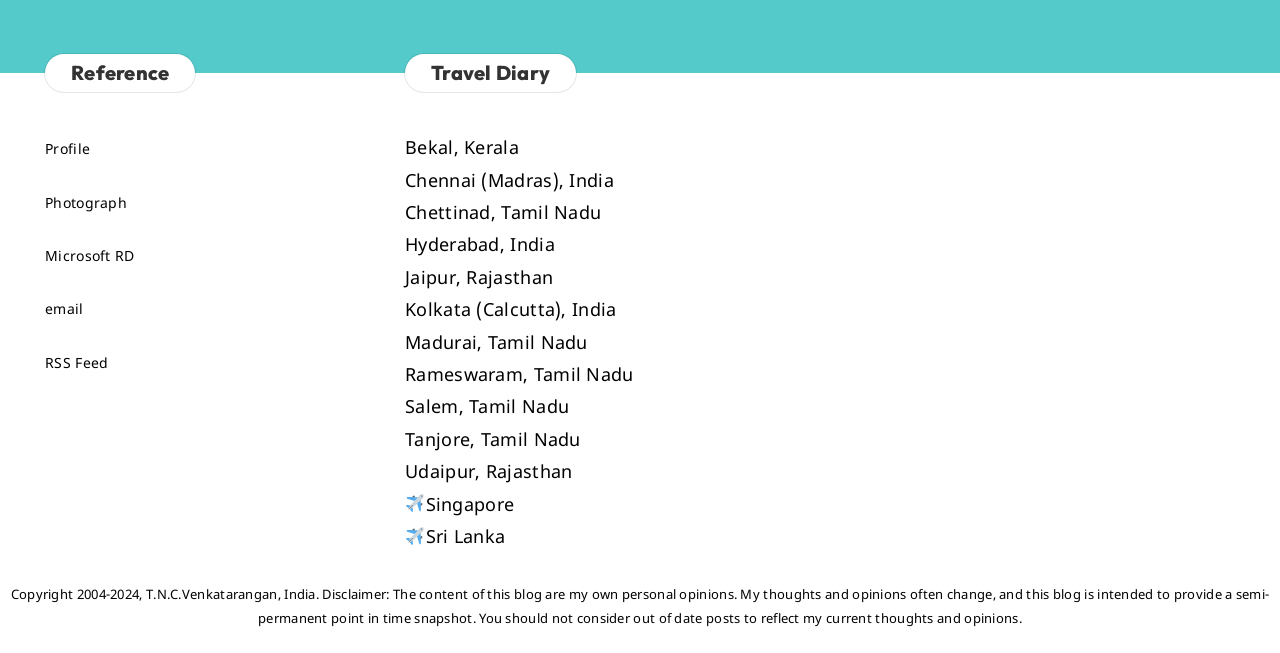Find the bounding box of the element with the following description: "Hyderabad, India". The coordinates must be four float numbers between 0 and 1, formatted as [left, top, right, bottom].

[0.316, 0.361, 0.433, 0.396]